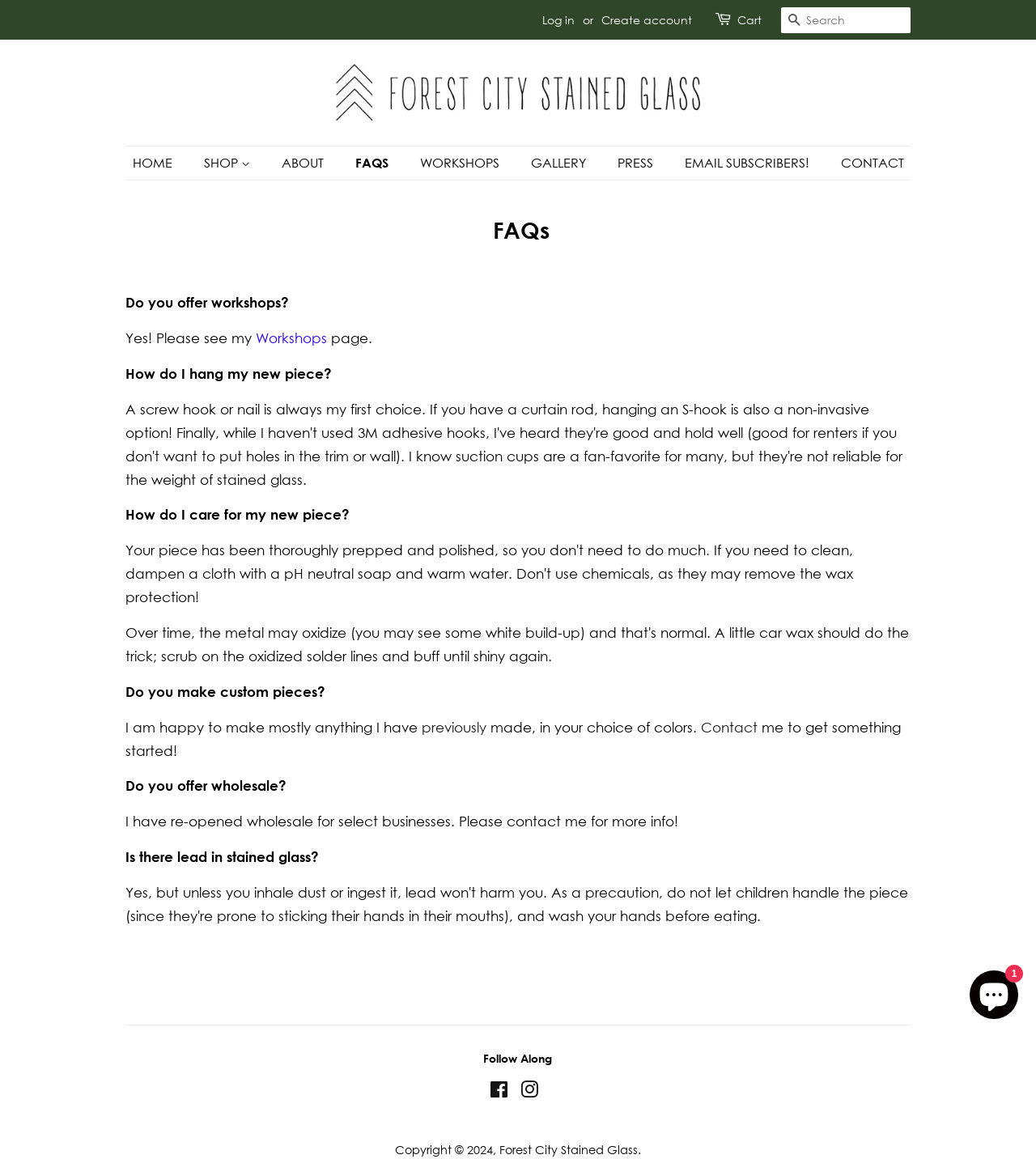Reply to the question with a brief word or phrase: What is the topic of the FAQ section?

Stained glass